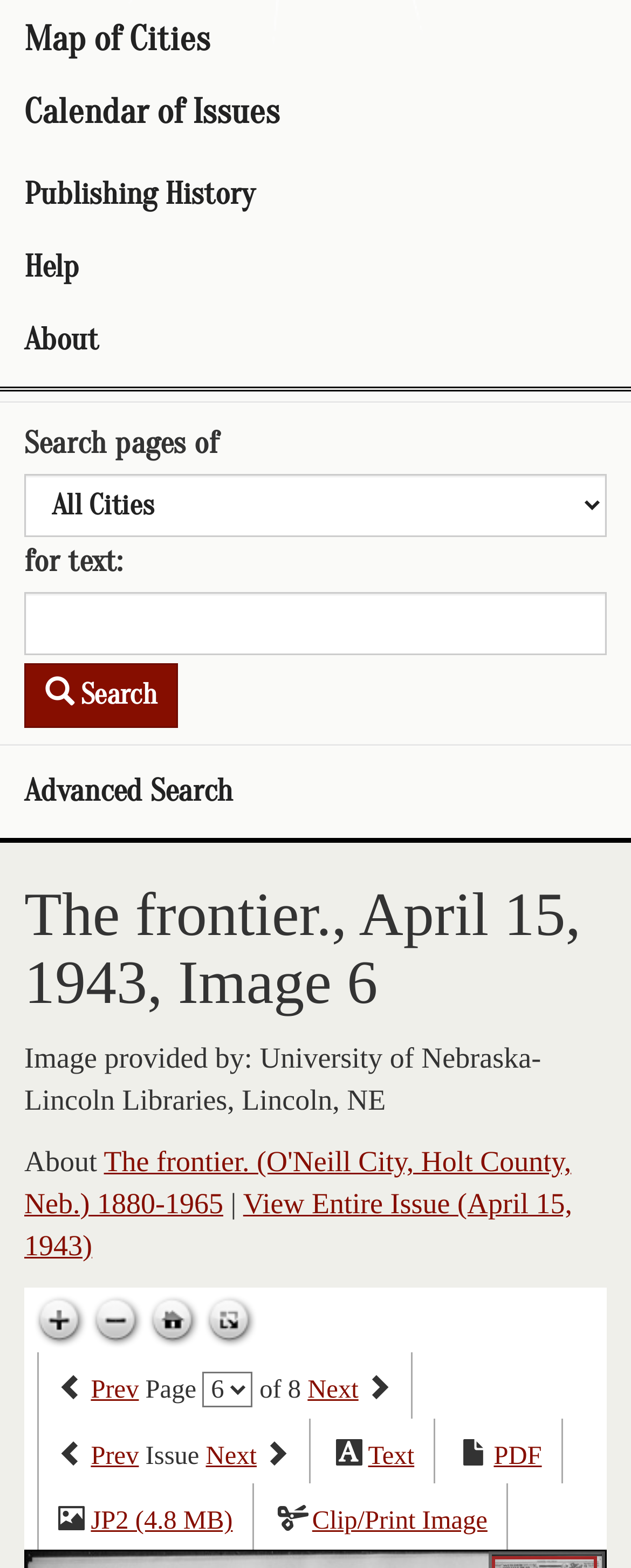Using the format (top-left x, top-left y, bottom-right x, bottom-right y), and given the element description, identify the bounding box coordinates within the screenshot: Prev

[0.144, 0.877, 0.22, 0.896]